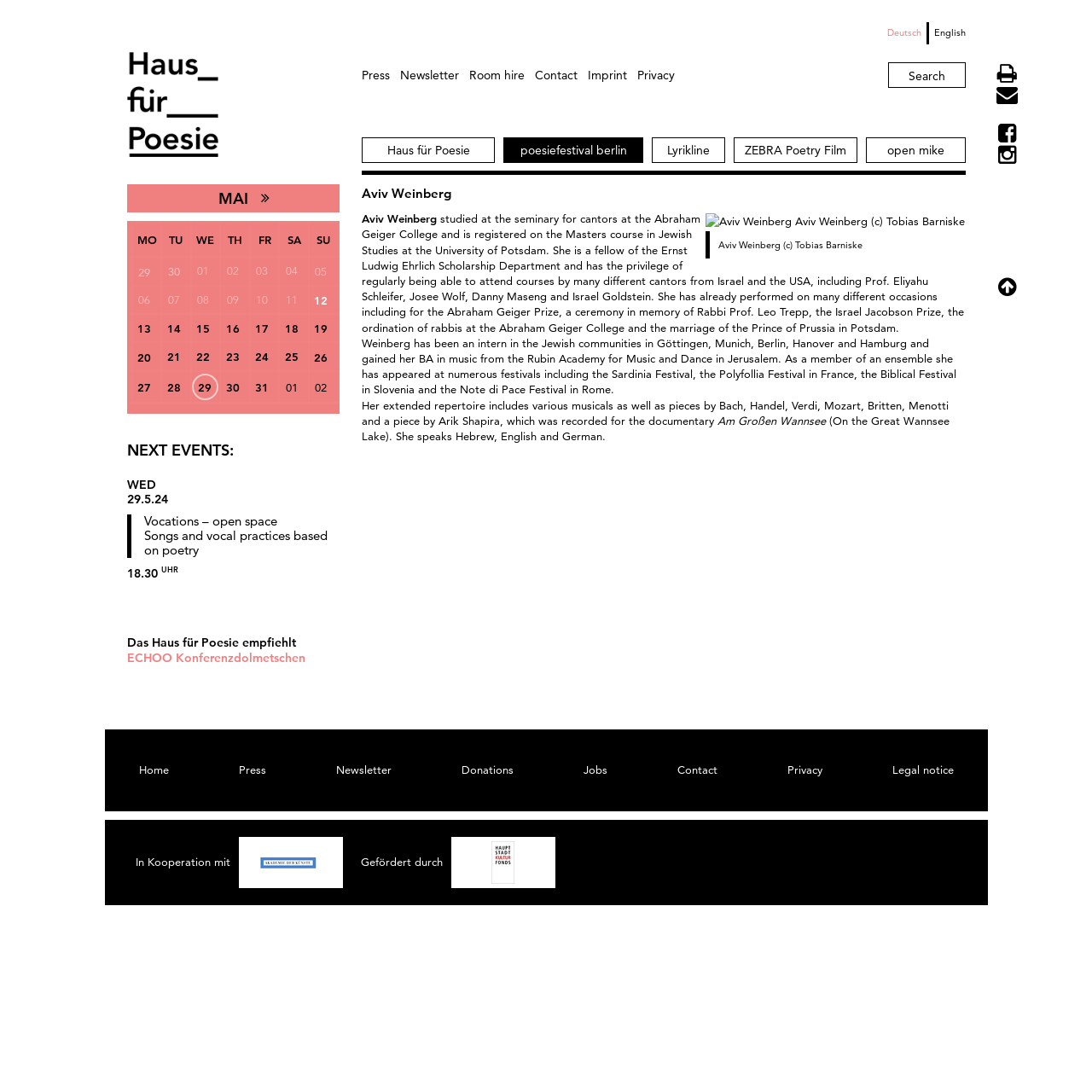Provide the bounding box coordinates of the UI element this sentence describes: "Haus für Poesie auf Instagram".

[0.909, 0.132, 0.934, 0.152]